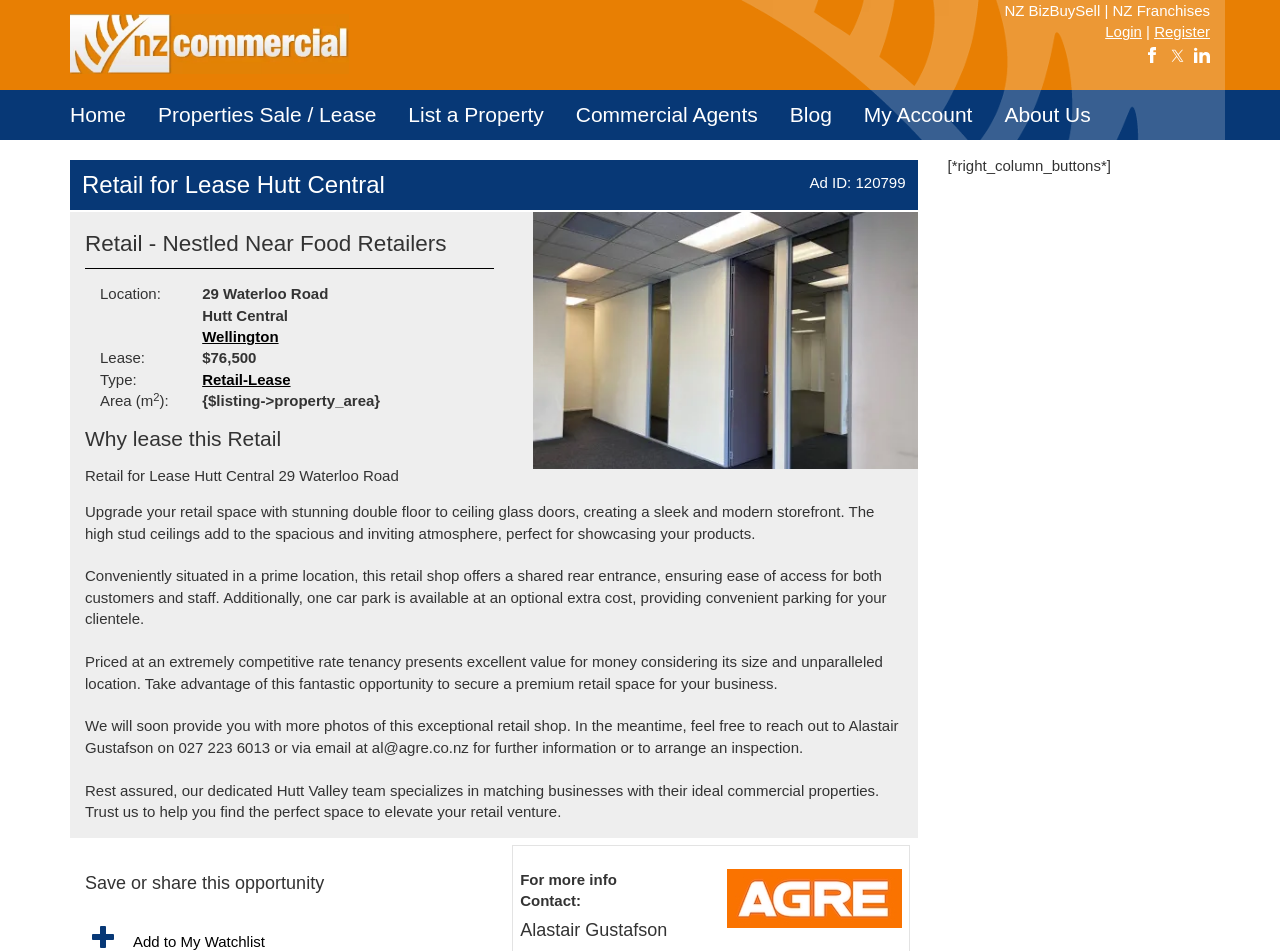Locate the bounding box coordinates of the element to click to perform the following action: 'Click the 'Blended Creative' logo'. The coordinates should be given as four float values between 0 and 1, in the form of [left, top, right, bottom].

None